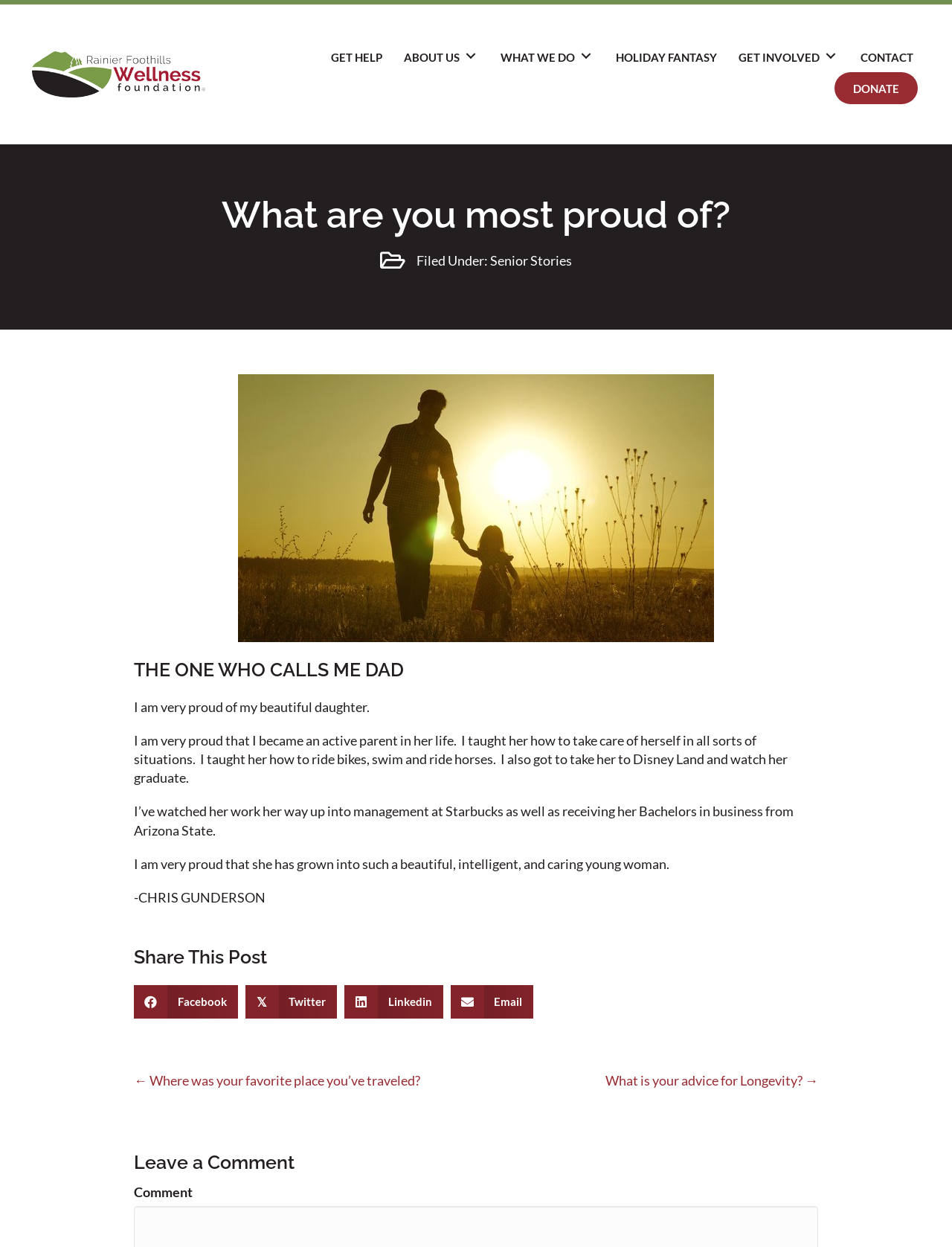Given the description "What We Do", provide the bounding box coordinates of the corresponding UI element.

[0.516, 0.034, 0.634, 0.055]